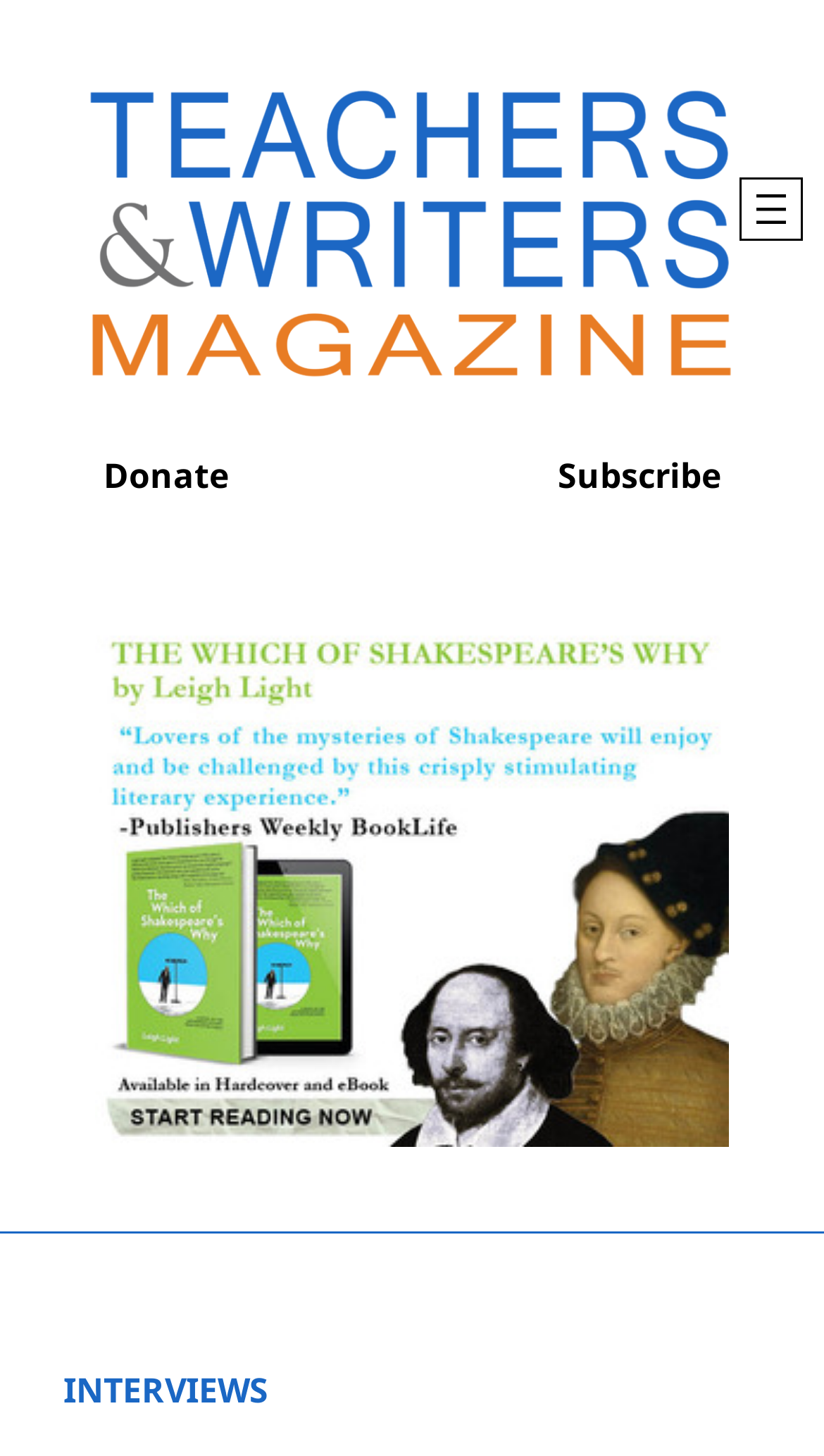What is the purpose of the button in the top-right corner?
Based on the image, please offer an in-depth response to the question.

The button in the top-right corner has a text 'Open menu' and has a popup dialog, indicating that it is used to open a menu.